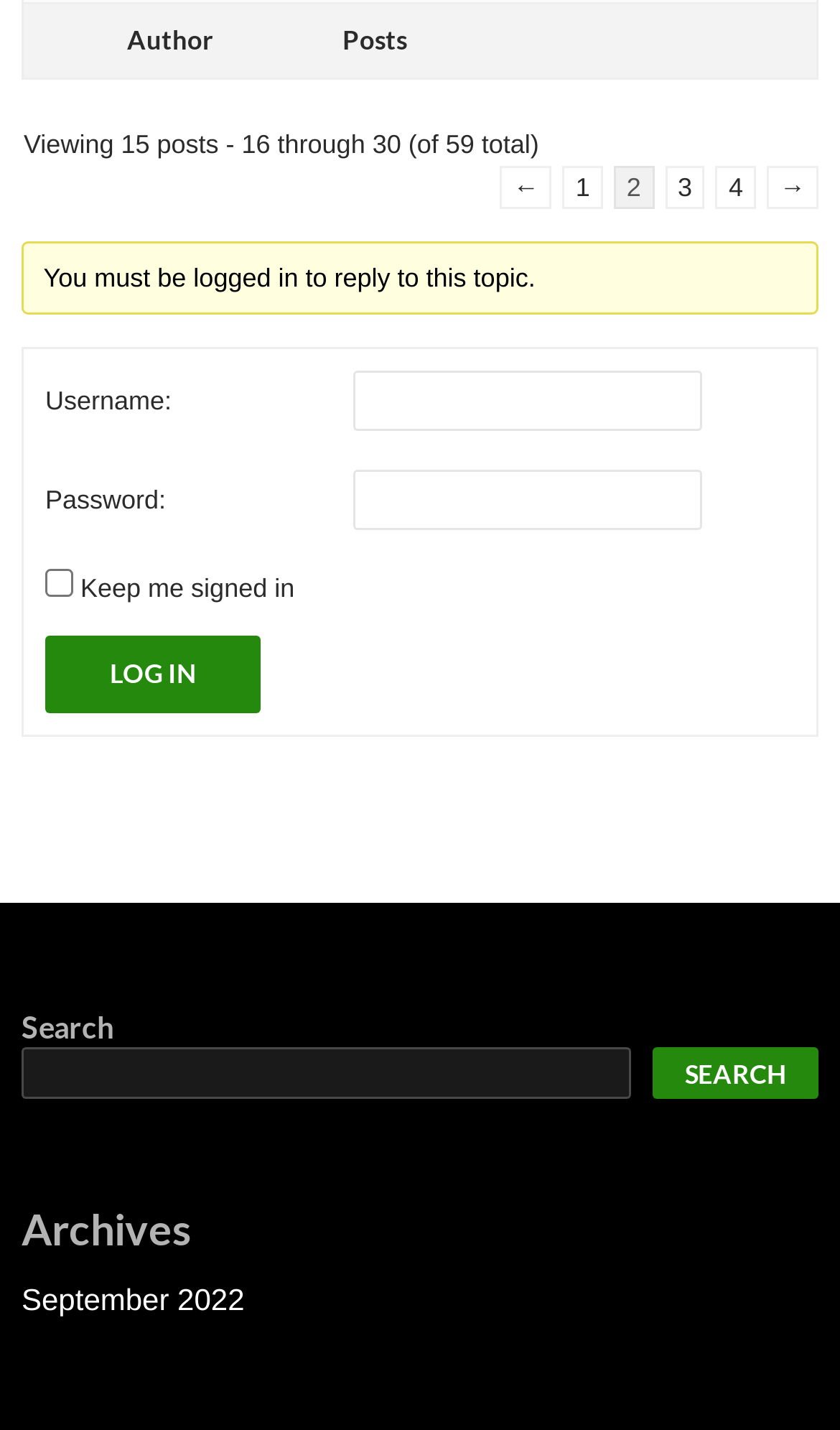Could you indicate the bounding box coordinates of the region to click in order to complete this instruction: "Search for a topic".

[0.026, 0.733, 0.751, 0.769]